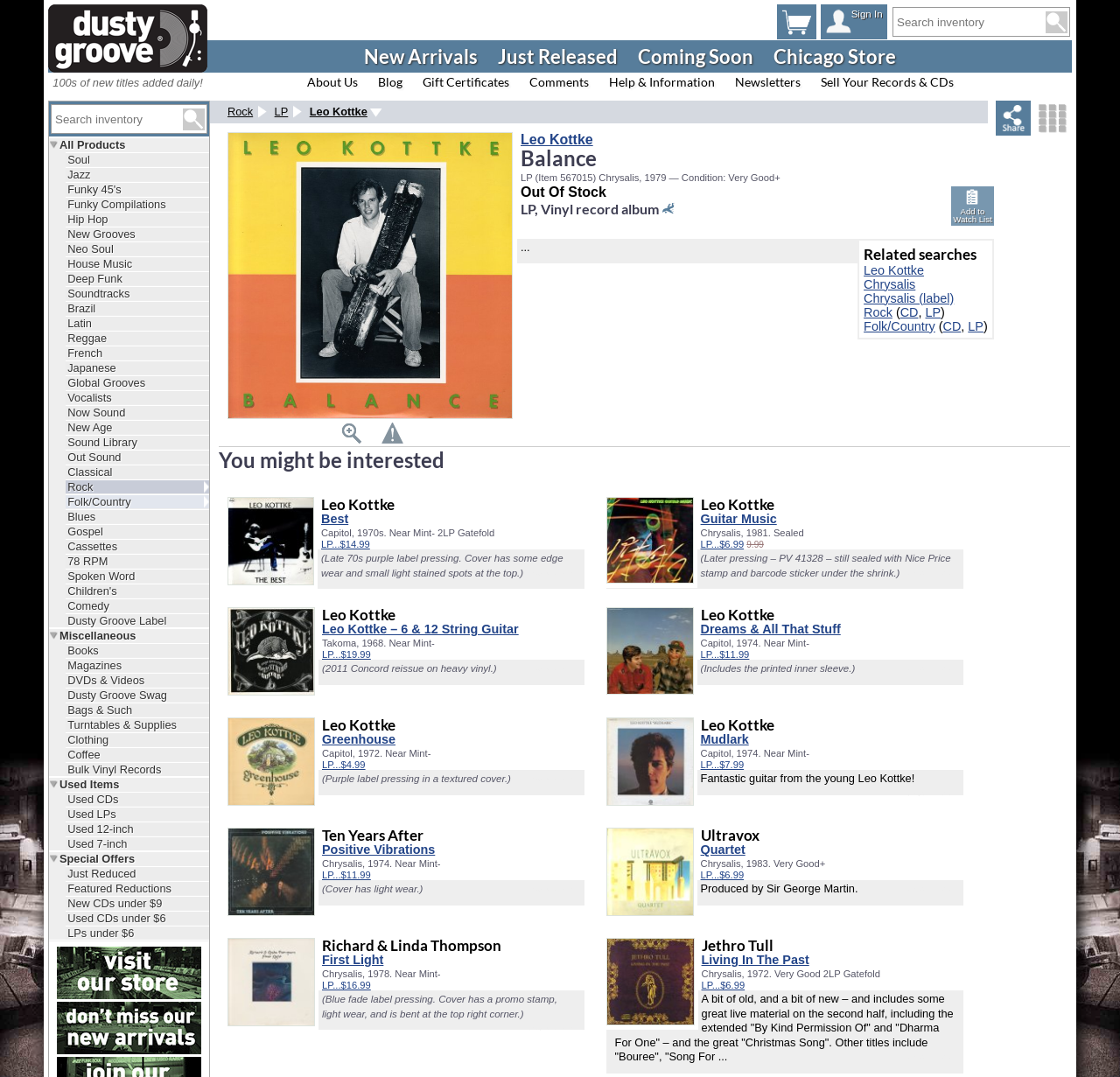Describe the webpage in detail, including text, images, and layout.

The webpage is an online record store called Dusty Groove, based in Chicago. At the top left, there is a logo of Dusty Groove, which is an image and a link. Next to it, there is a link that says "100s of new titles added daily!".

On the top right, there are three buttons: a shopping cart, a "Your account" button, and a search button. The shopping cart and "Your account" buttons both have images associated with them.

Below the top section, there are several links to different categories of music, including Soul, Jazz, Funky 45's, and many others. These links are arranged in a vertical column on the left side of the page.

On the right side of the page, there are more links to various sections of the website, including "New Arrivals", "Just Released", "Coming Soon", and "Chicago Store". There are also links to "About Us", "Blog", and other informational pages.

In the middle of the page, there is a prominent link to "Leo Kottke : Balance (LP, Vinyl record album)", which appears to be a featured product.

At the bottom of the page, there is a link to "Visit one of Chicago's Best Record Stores", which is accompanied by an image.